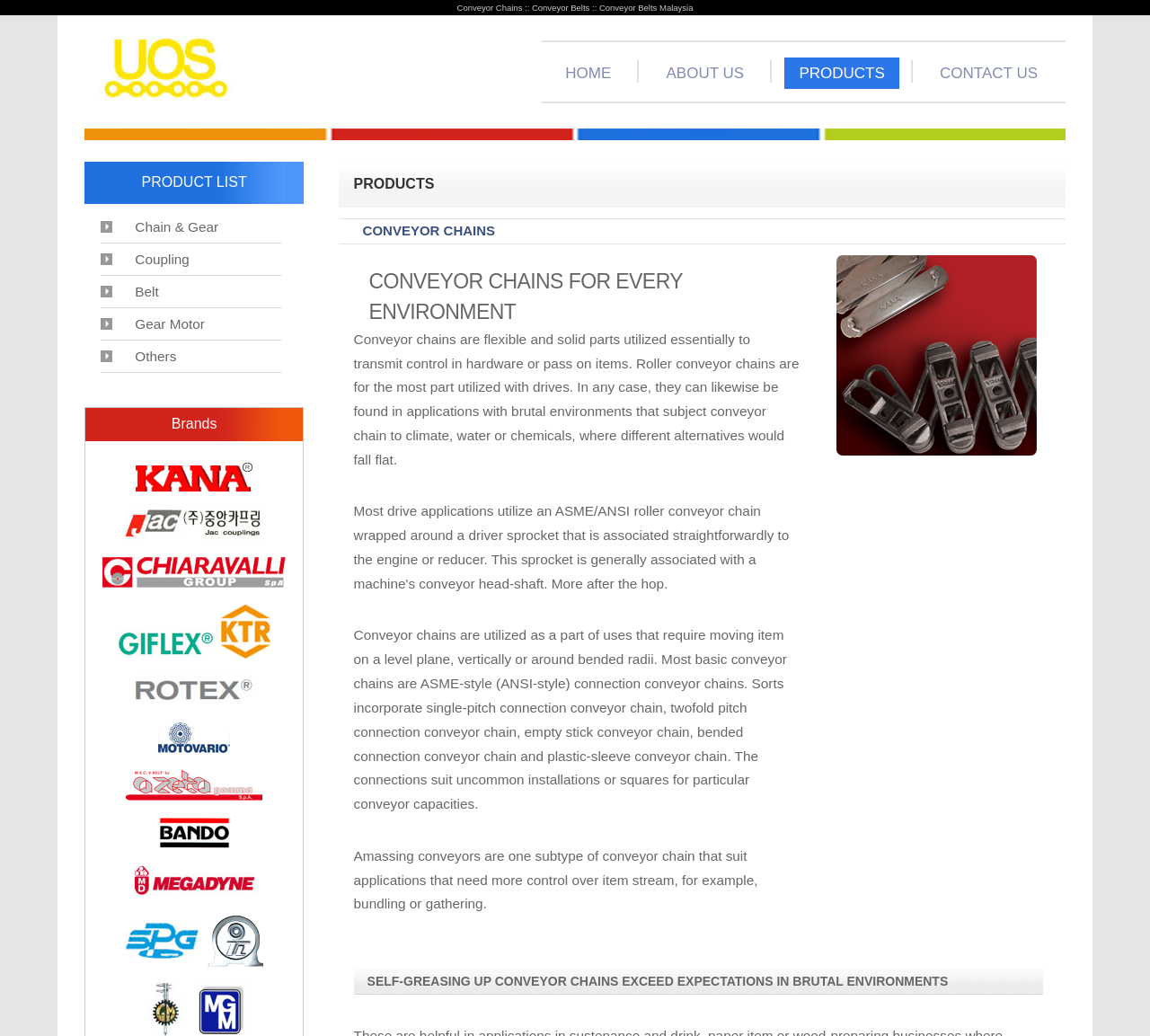Locate the bounding box coordinates of the element that should be clicked to fulfill the instruction: "Click on the 'HOME' link".

[0.479, 0.062, 0.544, 0.079]